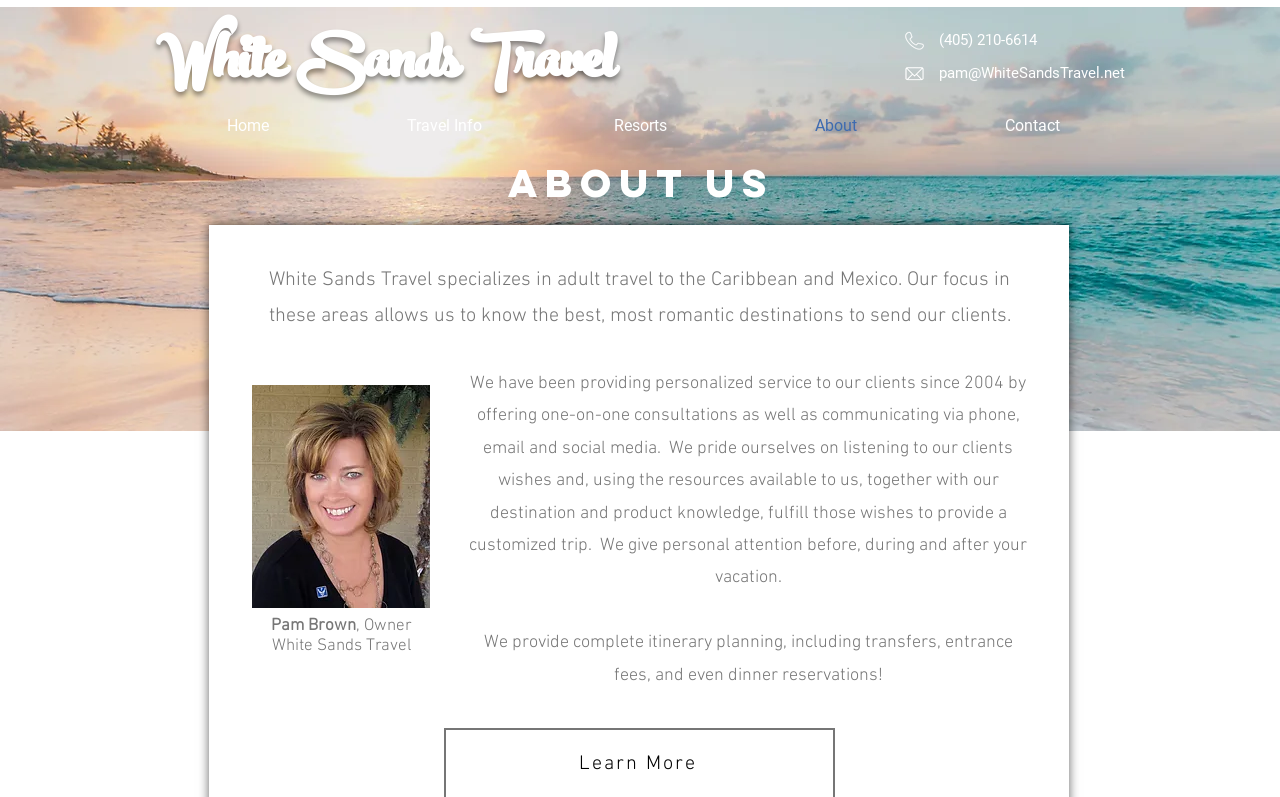Using the description: "pam@WhiteSandsTravel.net", identify the bounding box of the corresponding UI element in the screenshot.

[0.734, 0.082, 0.879, 0.104]